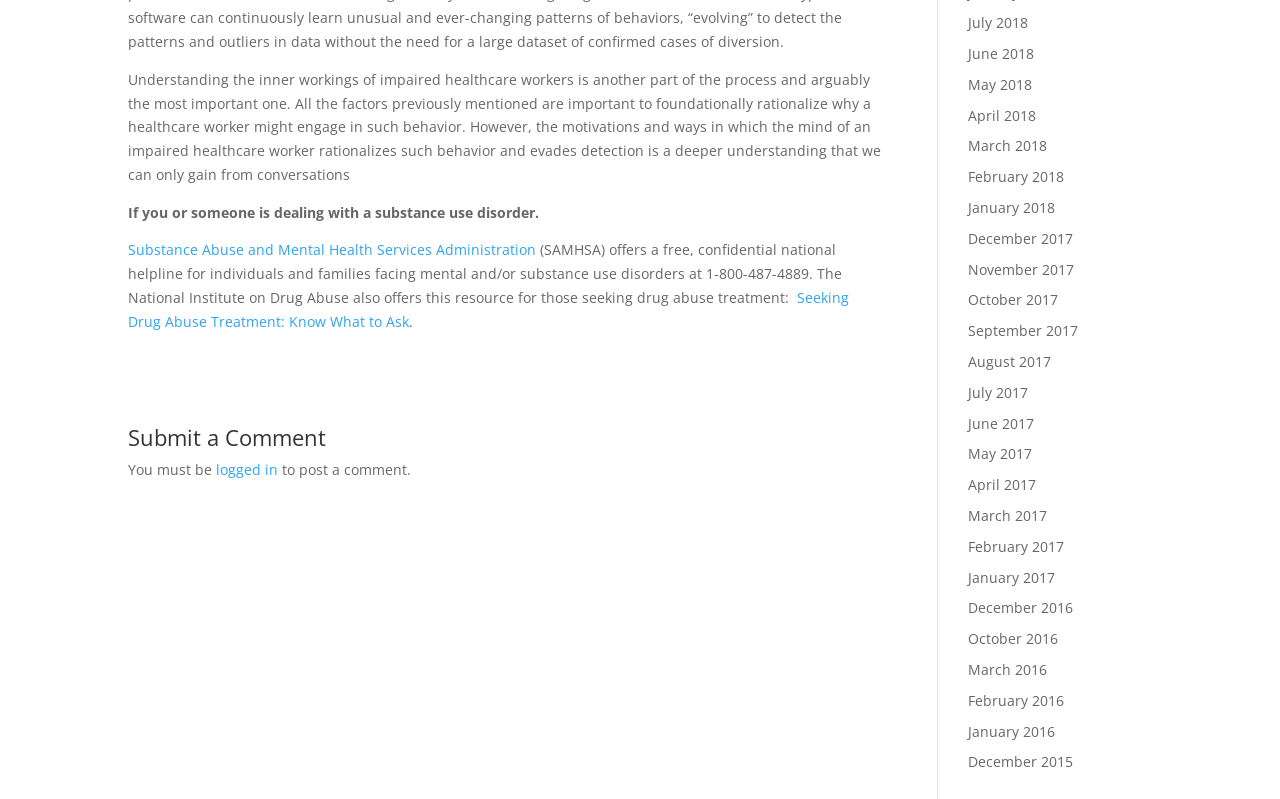What is the phone number for the national helpline?
Can you offer a detailed and complete answer to this question?

The phone number for the national helpline is 1-800-487-4889, which is mentioned in the text as a resource provided by the Substance Abuse and Mental Health Services Administration (SAMHSA) for individuals and families facing mental and/or substance use disorders.